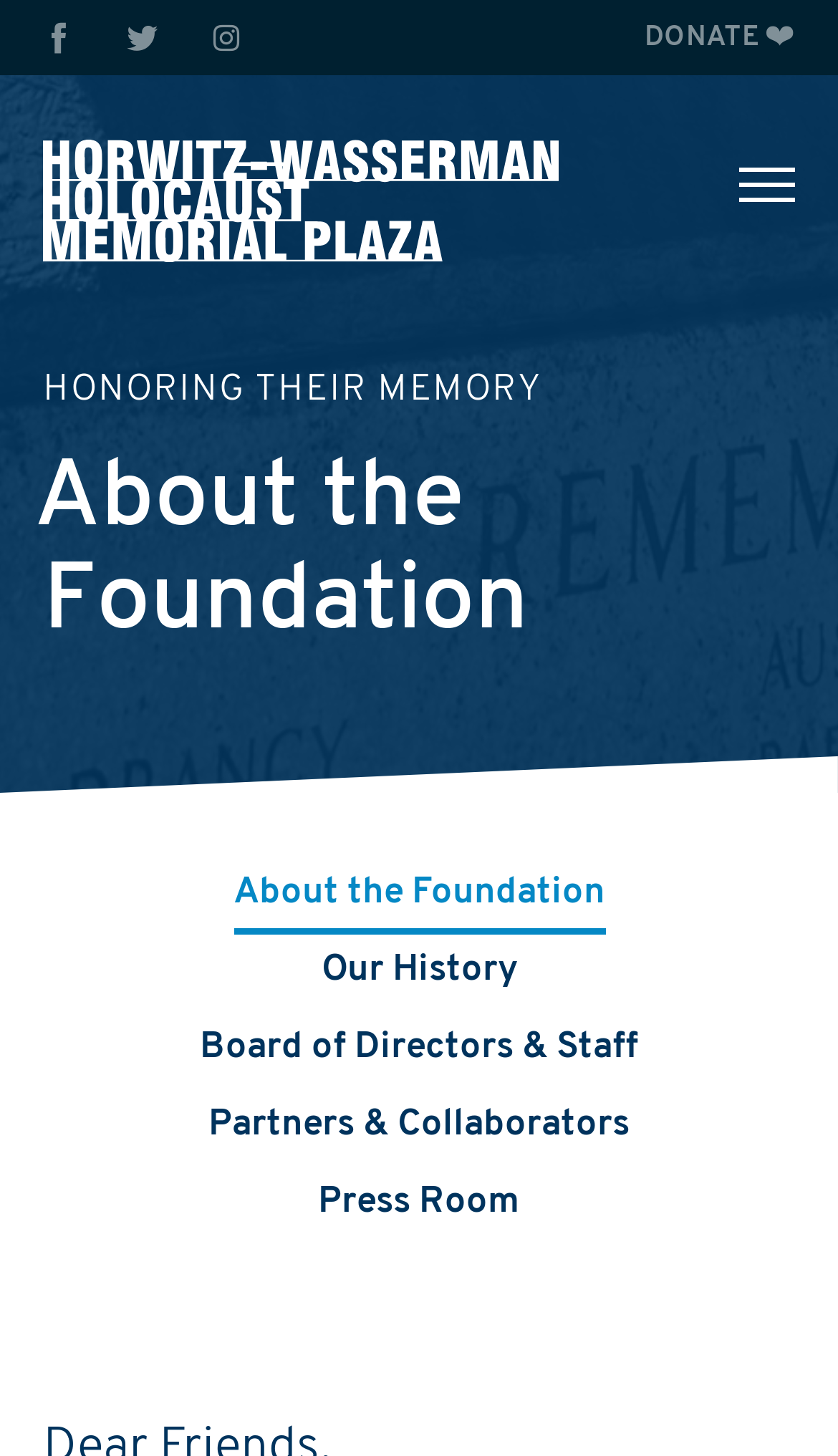Explain the webpage in detail, including its primary components.

The webpage is about the Philadelphia Holocaust Memorial Plaza, specifically the "About the Foundation" section. At the top, there are three links aligned horizontally, followed by a "DONATE" button with an arrow icon on the right side. Below these links, there is a large image that spans most of the width of the page.

On the left side of the page, there is a vertical menu with several links, including "Visit the Memorial", "IWalk", and others related to the foundation, such as "Our History", "Board of Directors & Staff", and "Partners & Collaborators". These links are stacked on top of each other, with the "About the Foundation" link being the second from the top.

To the right of the image, there are two headings: "HONORING THEIR MEMORY" and "About the Foundation". Below these headings, there is a duplicate set of links, similar to the ones on the left side, but with slightly different positions and layouts.

At the bottom of the page, there are additional links, including "Support Us", "Donor Opportunities", "EITC Tax Credits", and "Supporters". These links are also stacked on top of each other, with the "Support Us" link being the topmost.